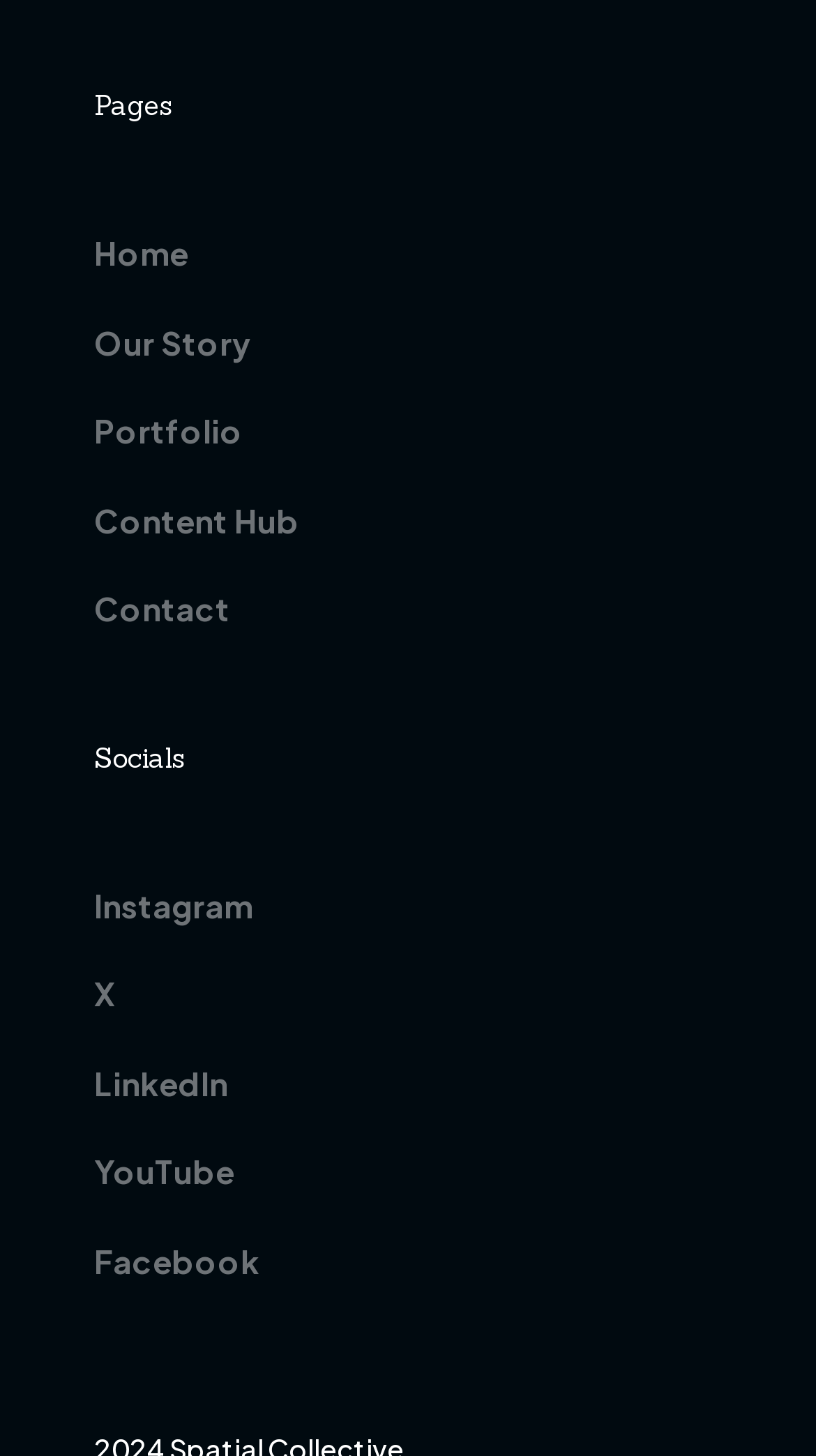What is the first link in the navigation menu?
From the screenshot, supply a one-word or short-phrase answer.

Home